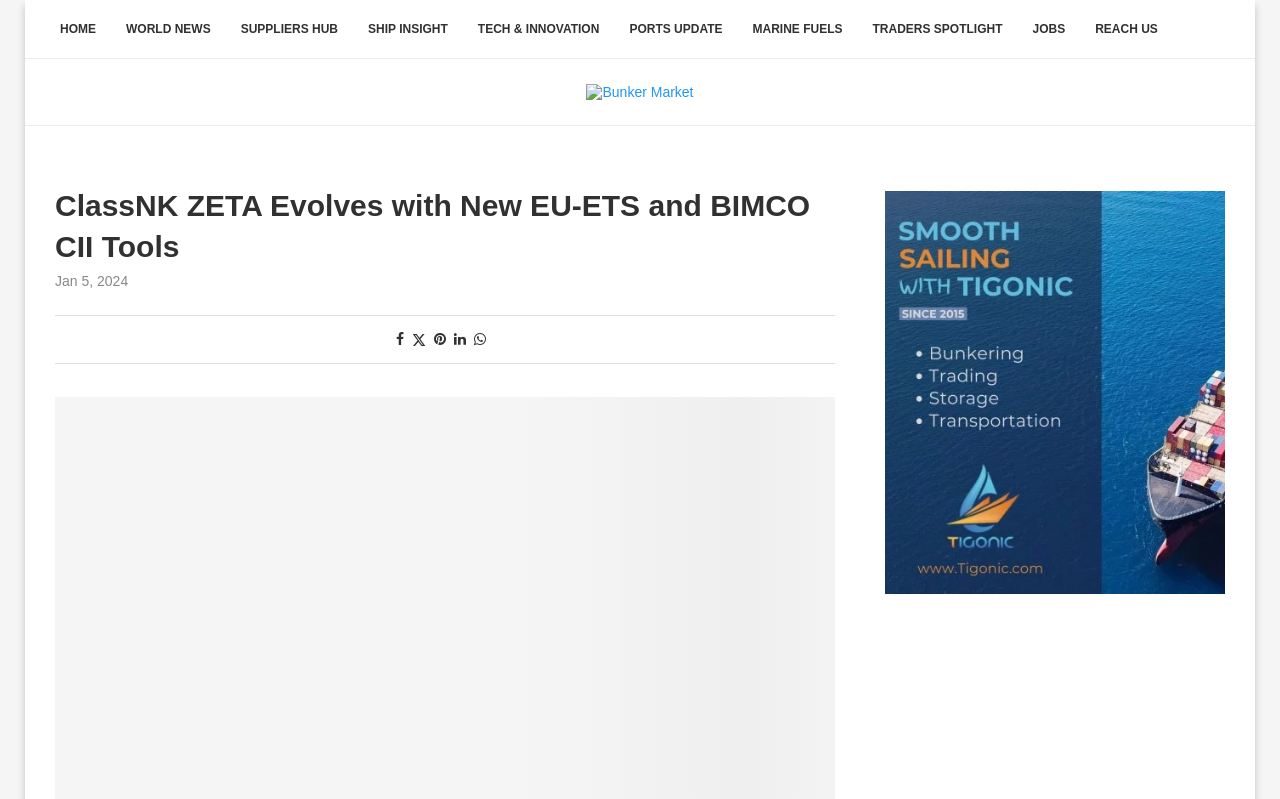Answer this question using a single word or a brief phrase:
What is the topic of the news article?

GHG Emissions Management Tool